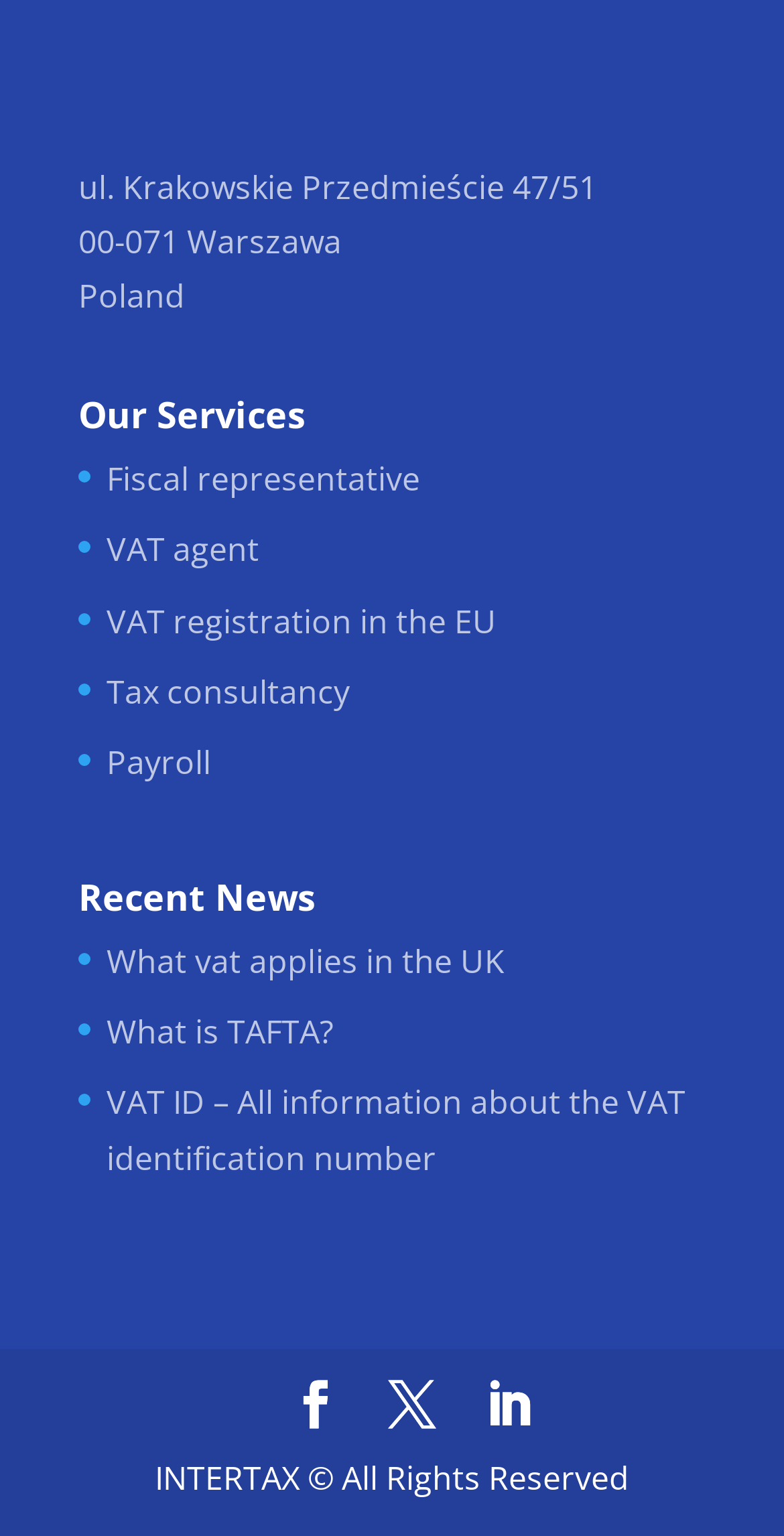Provide the bounding box coordinates for the area that should be clicked to complete the instruction: "Click on the first social media link".

[0.372, 0.898, 0.433, 0.934]